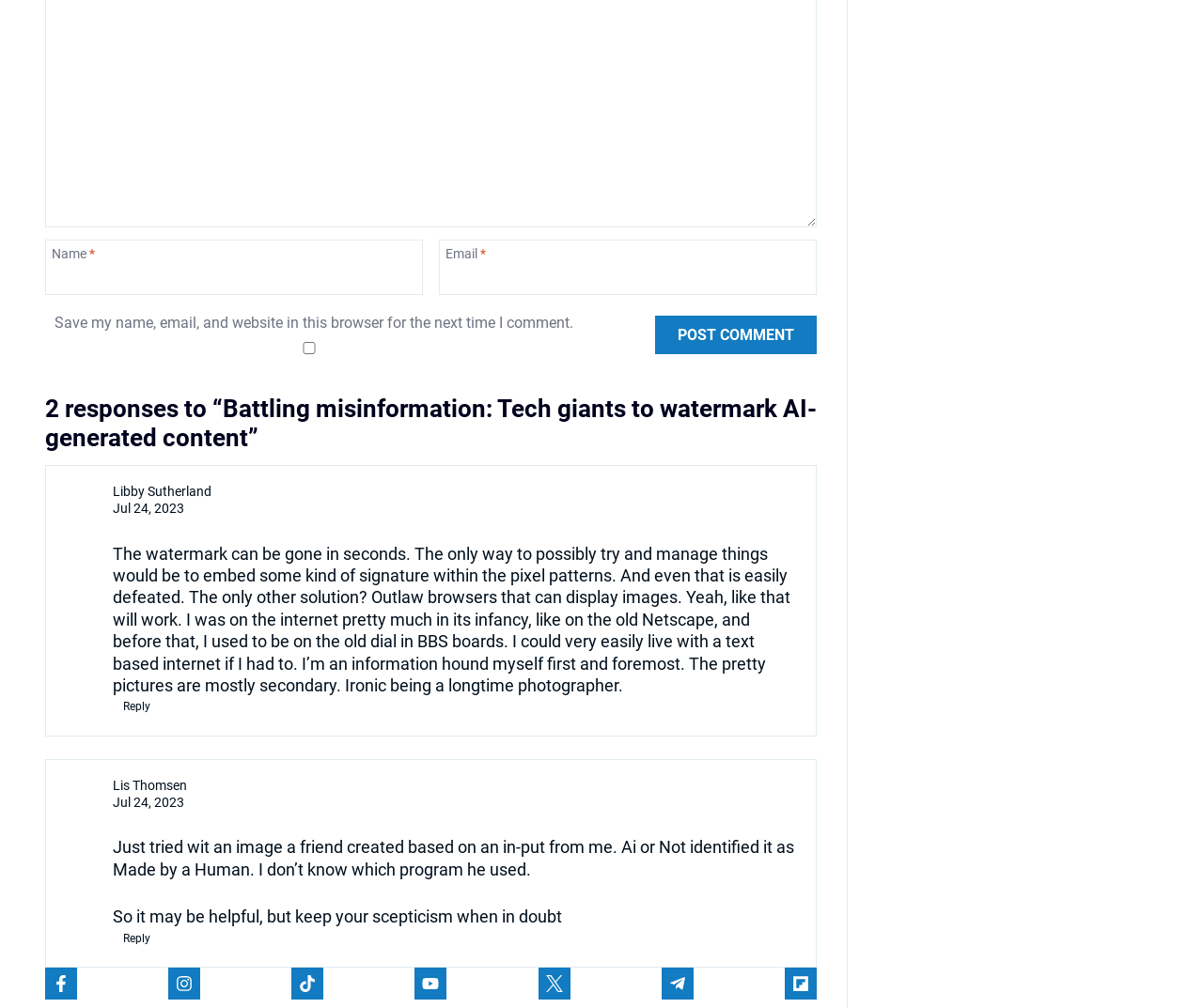Can you pinpoint the bounding box coordinates for the clickable element required for this instruction: "Click the Facebook link"? The coordinates should be four float numbers between 0 and 1, i.e., [left, top, right, bottom].

[0.038, 0.96, 0.064, 0.993]